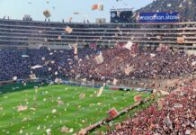What is filling the air?
We need a detailed and meticulous answer to the question.

According to the caption, the air is filled with 'confetti and colorful paper streamers', creating a festive atmosphere.